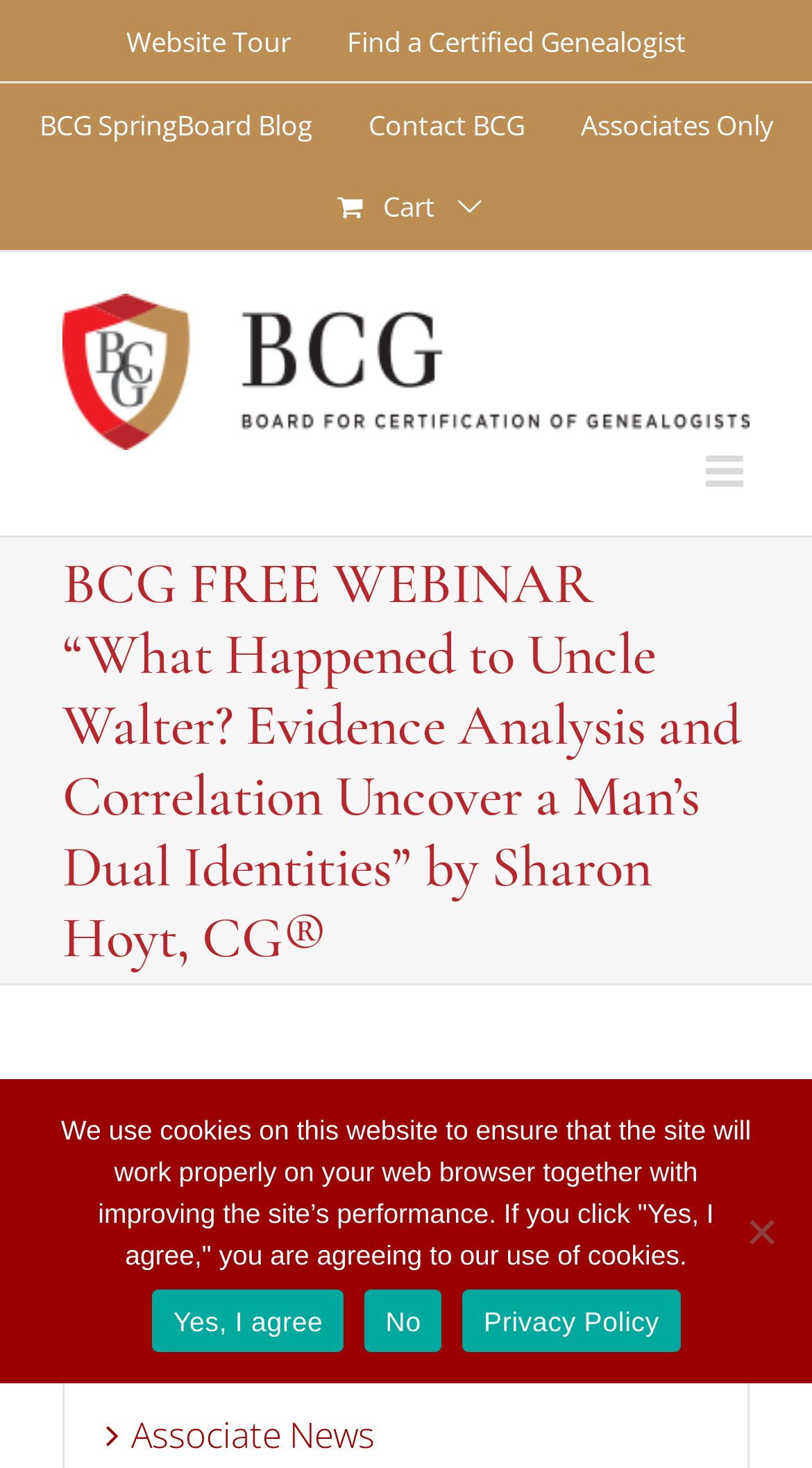Identify the bounding box coordinates for the UI element described as: "Find a Certified Genealogist".

[0.394, 0.0, 0.878, 0.057]